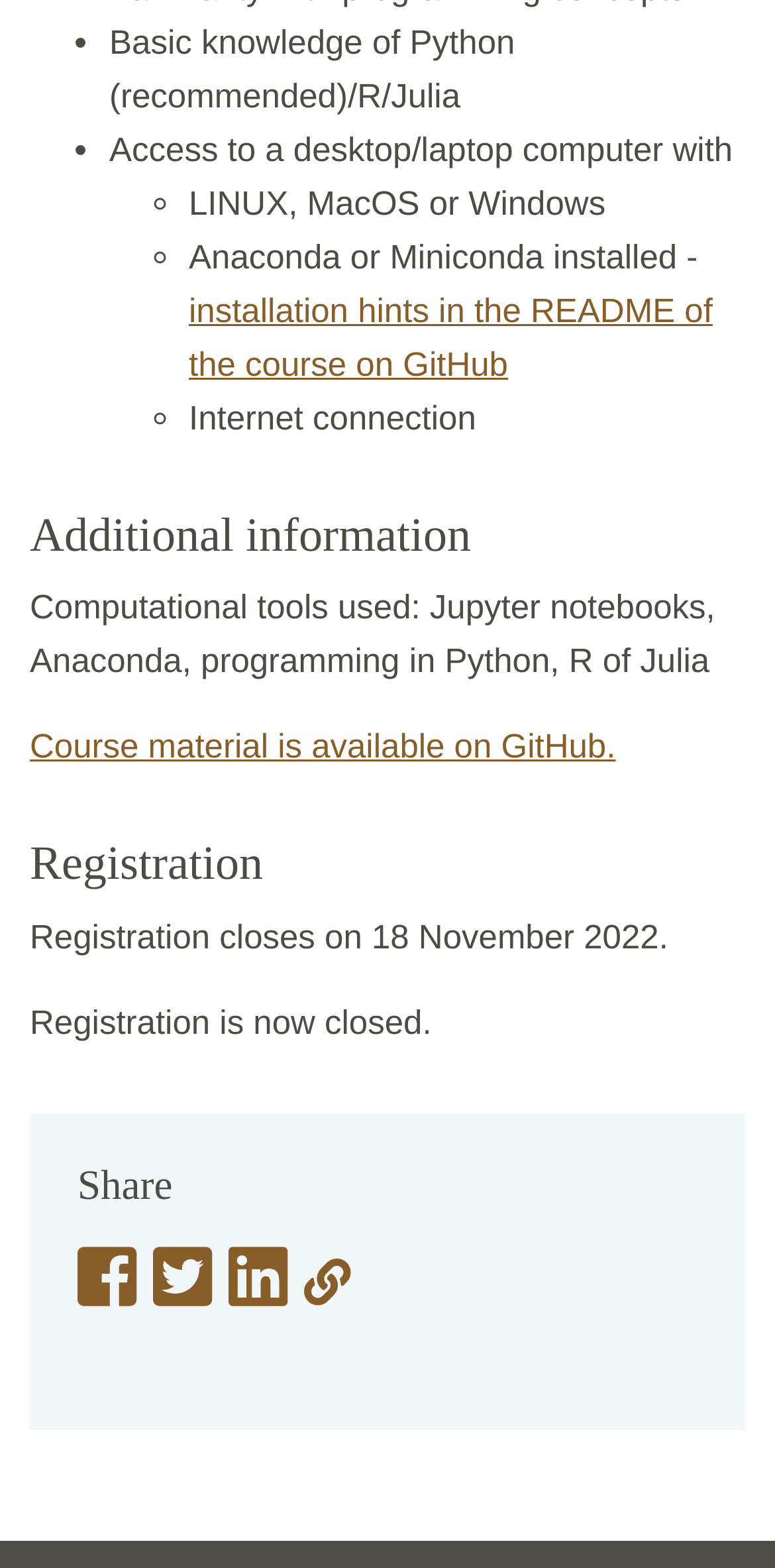Provide your answer to the question using just one word or phrase: What is the deadline for registration?

18 November 2022